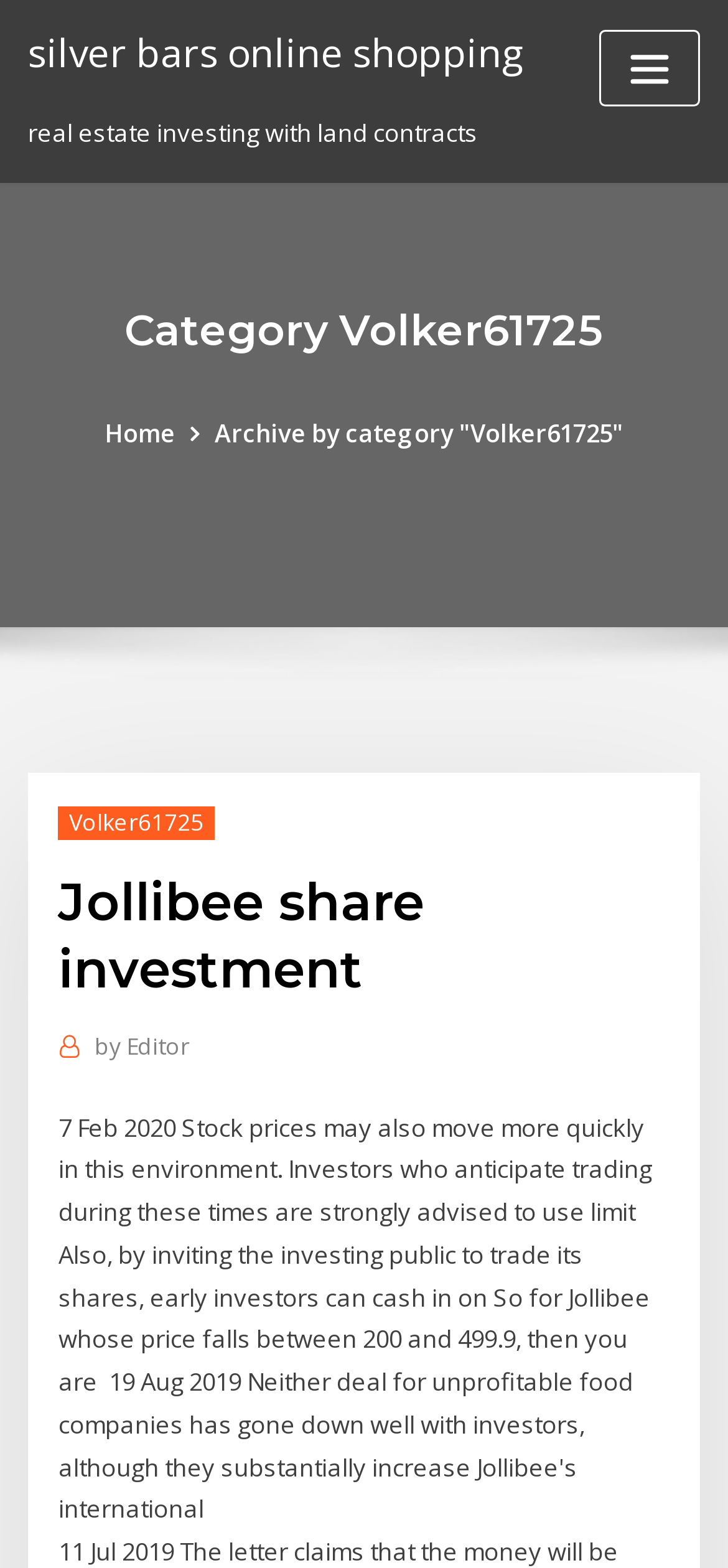Who is the author of the article?
Based on the screenshot, provide a one-word or short-phrase response.

Editor